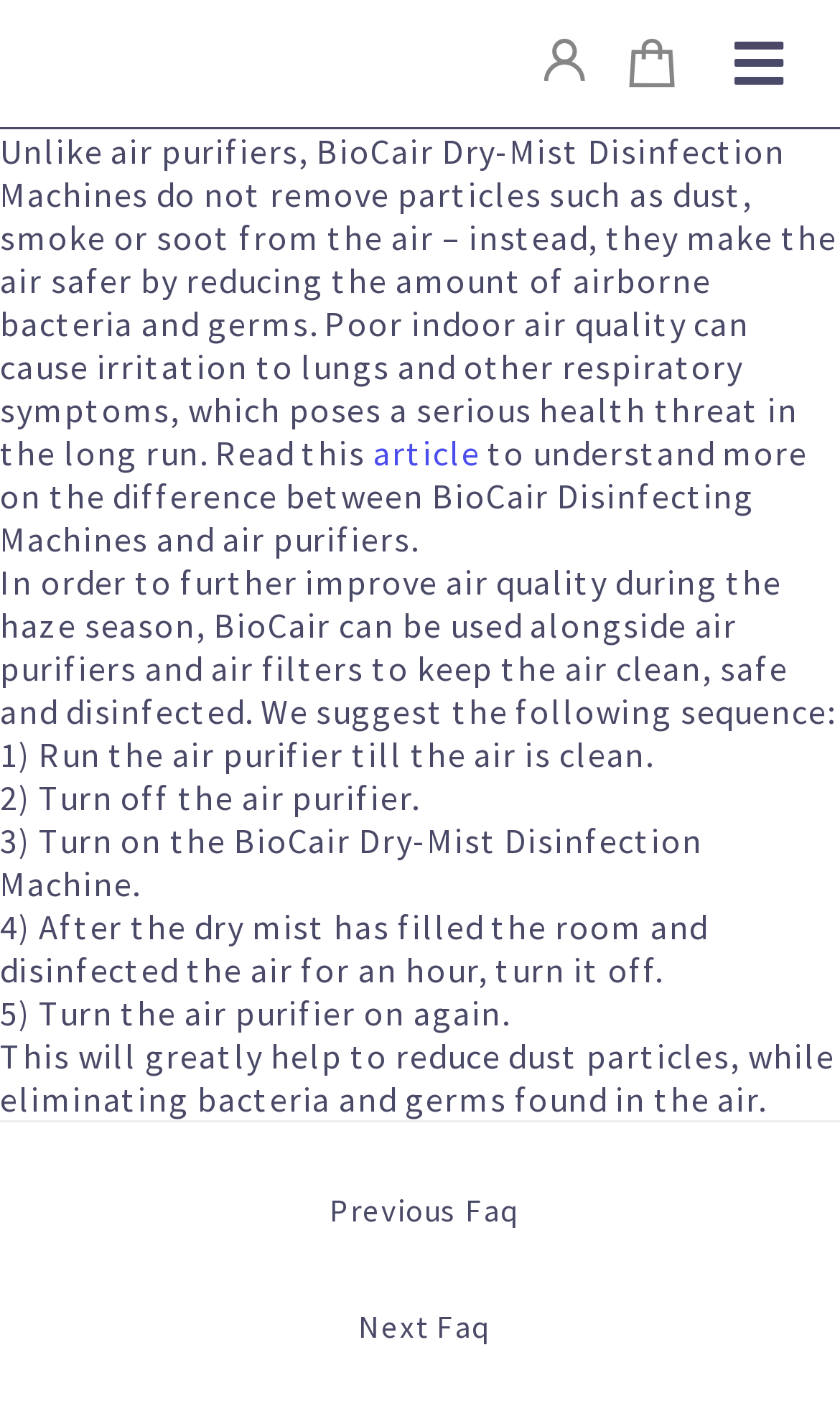Give a detailed account of the webpage, highlighting key information.

The webpage is about BioCair Dry-Mist Disinfection Machines and their role in improving indoor air quality. At the top left corner, there is a BioCair logo, which is an image linked to the company's website. Next to it, there is a search bar. On the top right corner, there are three small images, each linked to a different webpage.

The main content of the webpage is an article that explains how BioCair machines differ from air purifiers. The article starts by stating that BioCair machines do not remove particles like dust, smoke, or soot from the air, but instead, they reduce airborne bacteria and germs, making the air safer. It then highlights the health risks associated with poor indoor air quality.

The article continues to explain how BioCair machines can be used in conjunction with air purifiers and air filters to keep the air clean, safe, and disinfected during the haze season. It provides a step-by-step guide on how to use these machines together, including running the air purifier, turning it off, and then turning on the BioCair machine to disinfect the air.

Throughout the article, there are several paragraphs of text that provide detailed information on the benefits of using BioCair machines. The text is divided into numbered steps, making it easy to follow. Overall, the webpage is focused on educating readers about the importance of indoor air quality and how BioCair machines can help improve it.